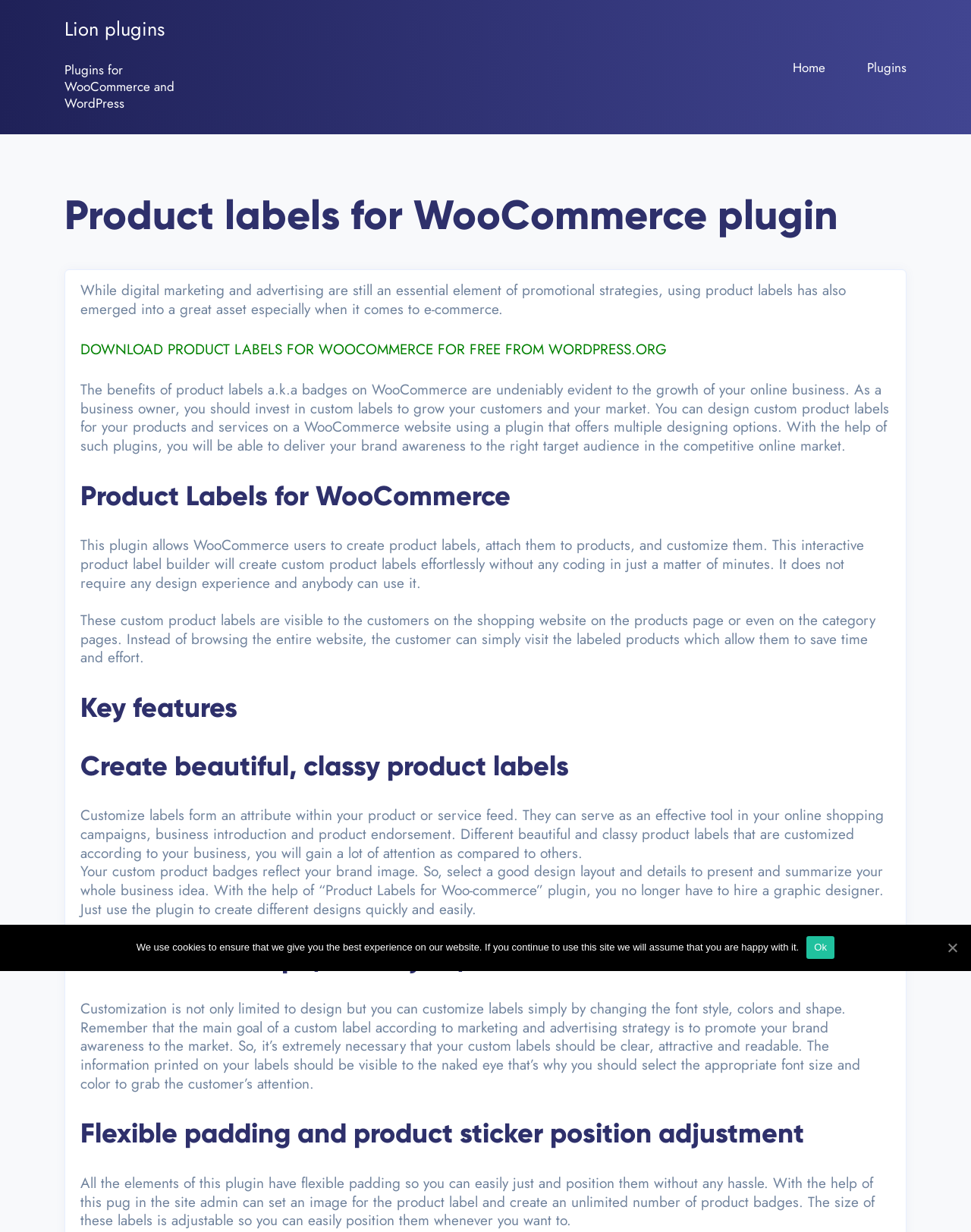Please reply to the following question using a single word or phrase: 
What is the benefit of using product labels?

Growth of online business